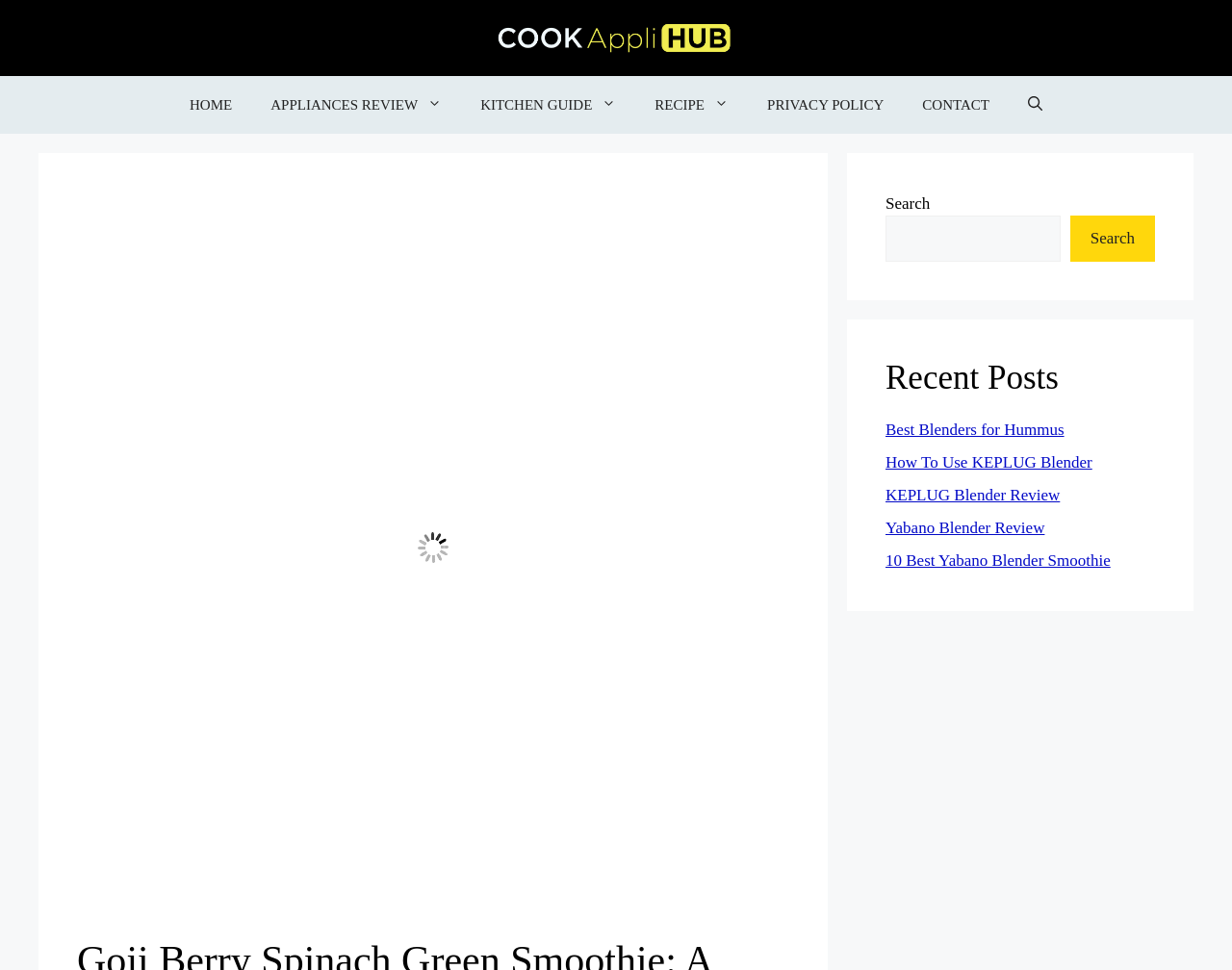Give a succinct answer to this question in a single word or phrase: 
What is the purpose of the button with the image 'Goji Berry Spinach Green Smoothie'?

Open search